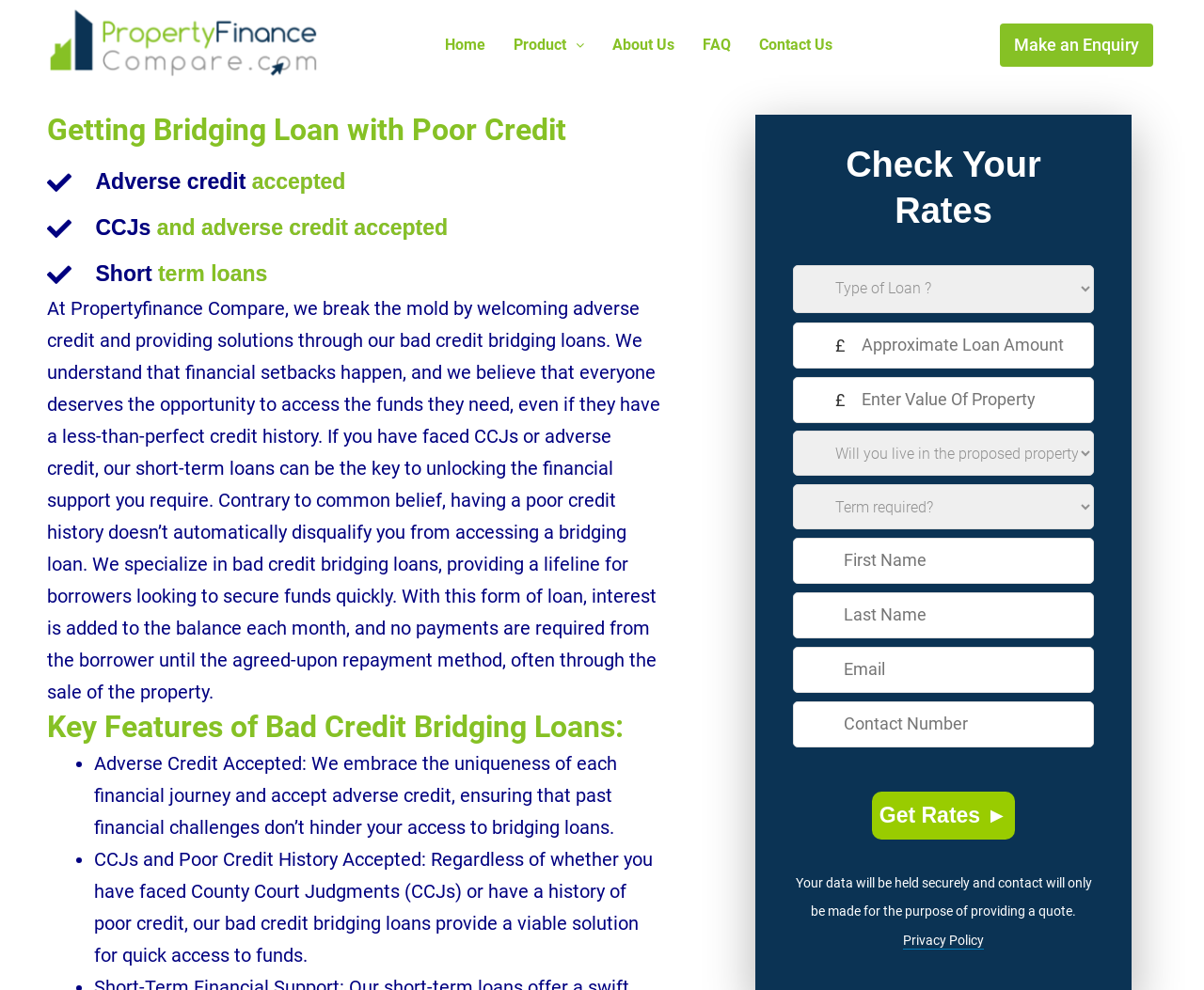Analyze the image and answer the question with as much detail as possible: 
What is the purpose of the 'Check Your Rates' section?

The 'Check Your Rates' section is a form that allows users to input their information, such as loan amount and property value, to check their loan rates, as indicated by the section's heading and the input fields provided.